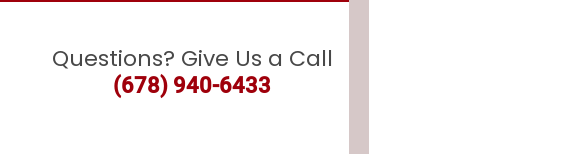What is the purpose of the contact message?
Using the visual information, answer the question in a single word or phrase.

To encourage customer service and support